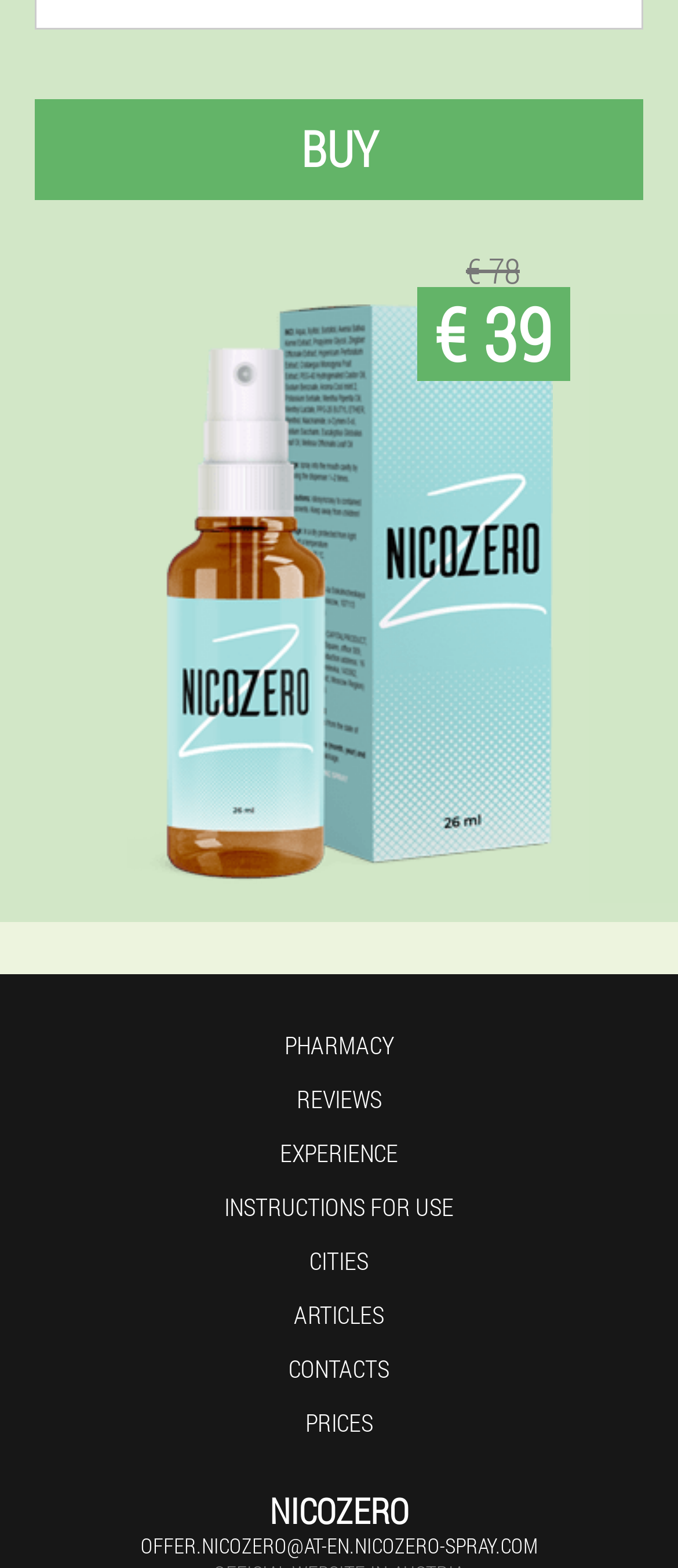What is the name of the product shown in the image?
Examine the screenshot and reply with a single word or phrase.

NicoZero